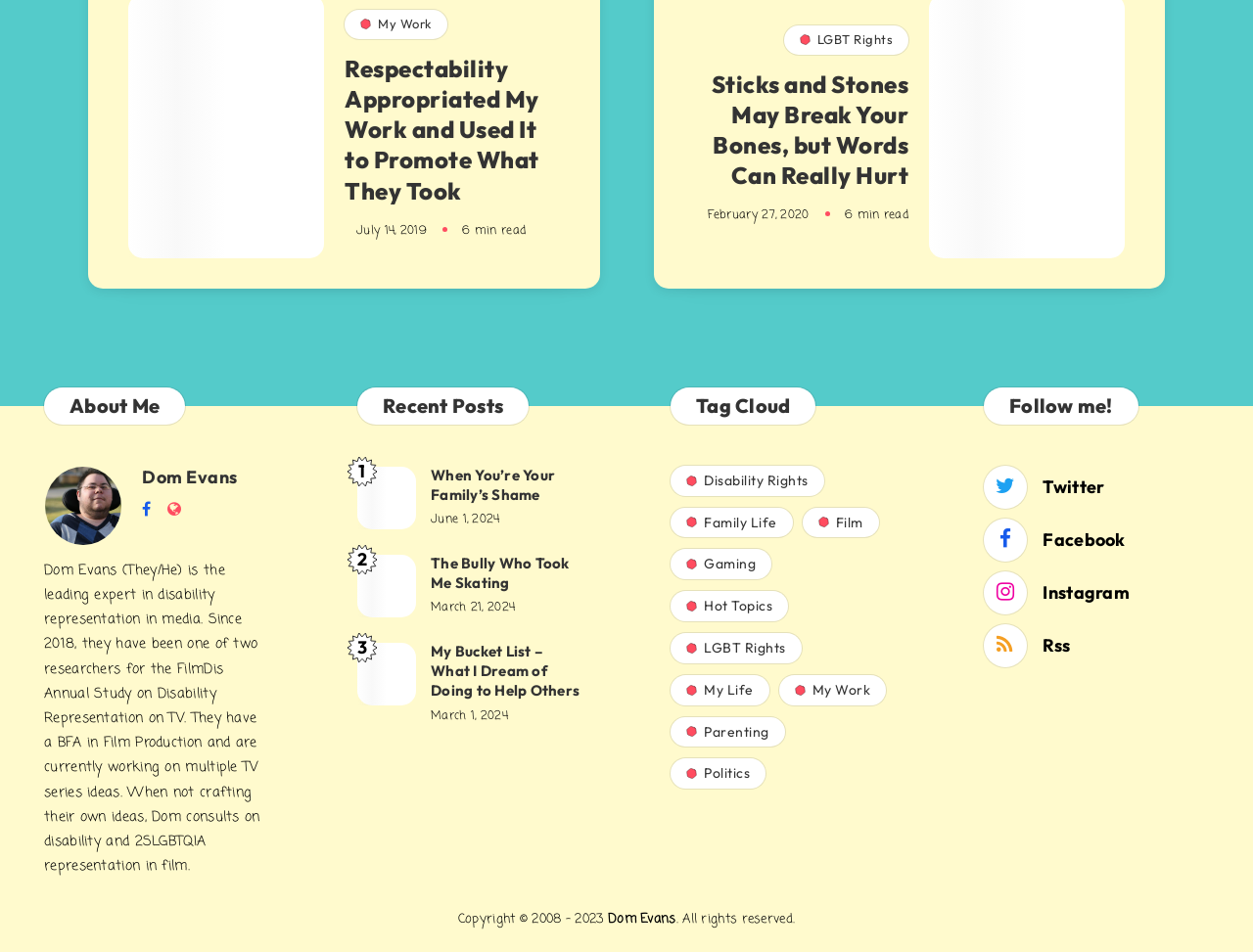Reply to the question with a single word or phrase:
What is the name of the researcher for the FilmDis Annual Study on Disability Representation on TV?

Dom Evans